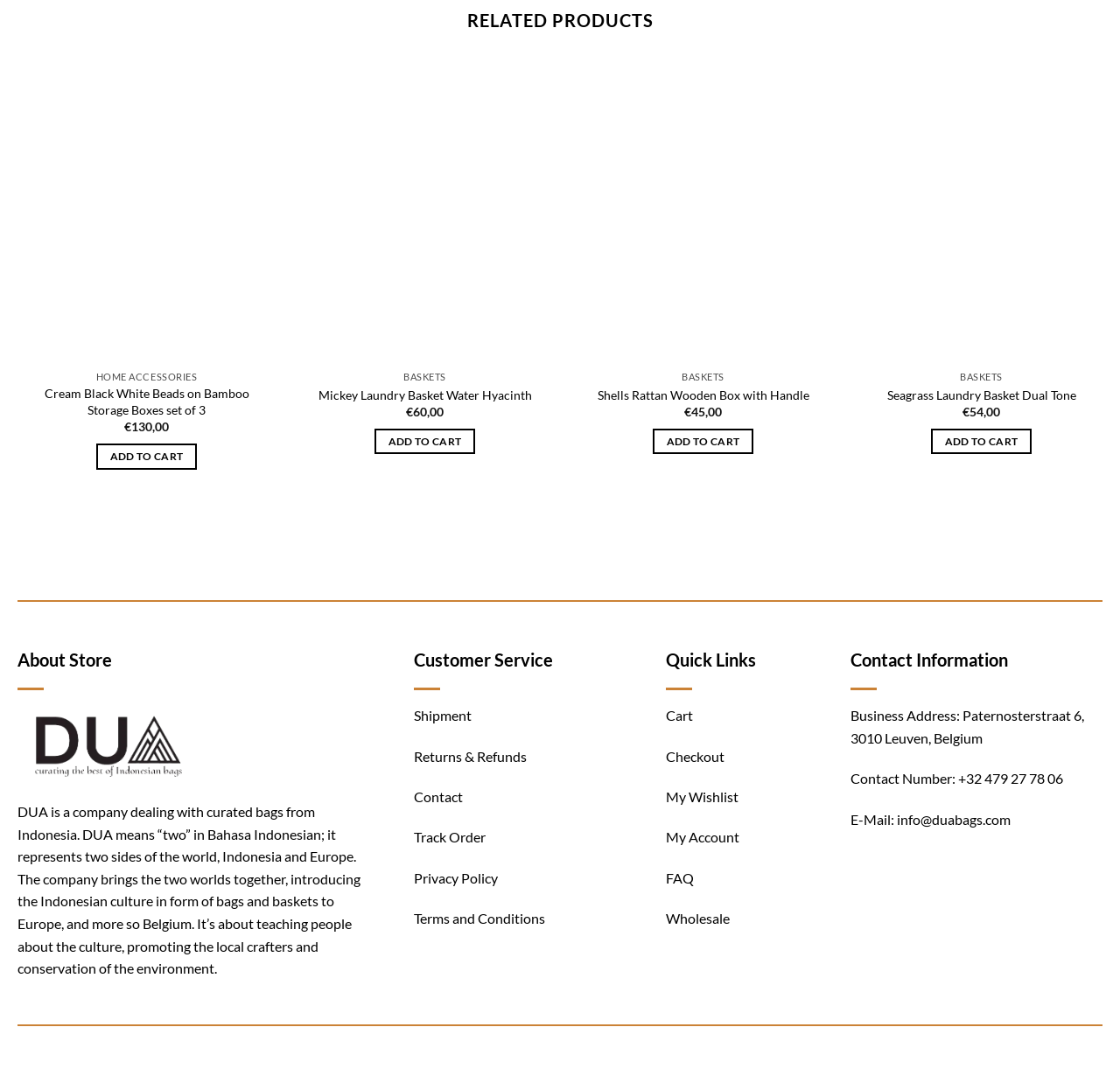Indicate the bounding box coordinates of the element that must be clicked to execute the instruction: "View product details". The coordinates should be given as four float numbers between 0 and 1, i.e., [left, top, right, bottom].

[0.015, 0.335, 0.246, 0.363]